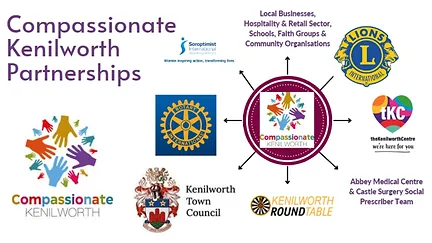Illustrate the image with a detailed caption.

The image titled "Compassionate Kenilworth Partnerships" visually represents the collaborative efforts of various community organizations and stakeholders in Kenilworth. At the center, a vibrant logo of "Compassionate Kenilworth" radiates connections to multiple entities, indicating a network of support and engagement. Surrounding this logo are the emblems of local partners, including the Kenilworth Town Council, Kenilworth Round Table, Rotary International, and community groups such as Lions and Soroptimists, all contributing to the initiative. The text highlights the diverse sectors involved, such as local businesses, hospitality, retail, schools, faith groups, and other community organizations, showcasing a unified approach to meeting local needs and fostering partnerships. This visual emphasizes the importance of collaboration in enhancing community welfare and service delivery.